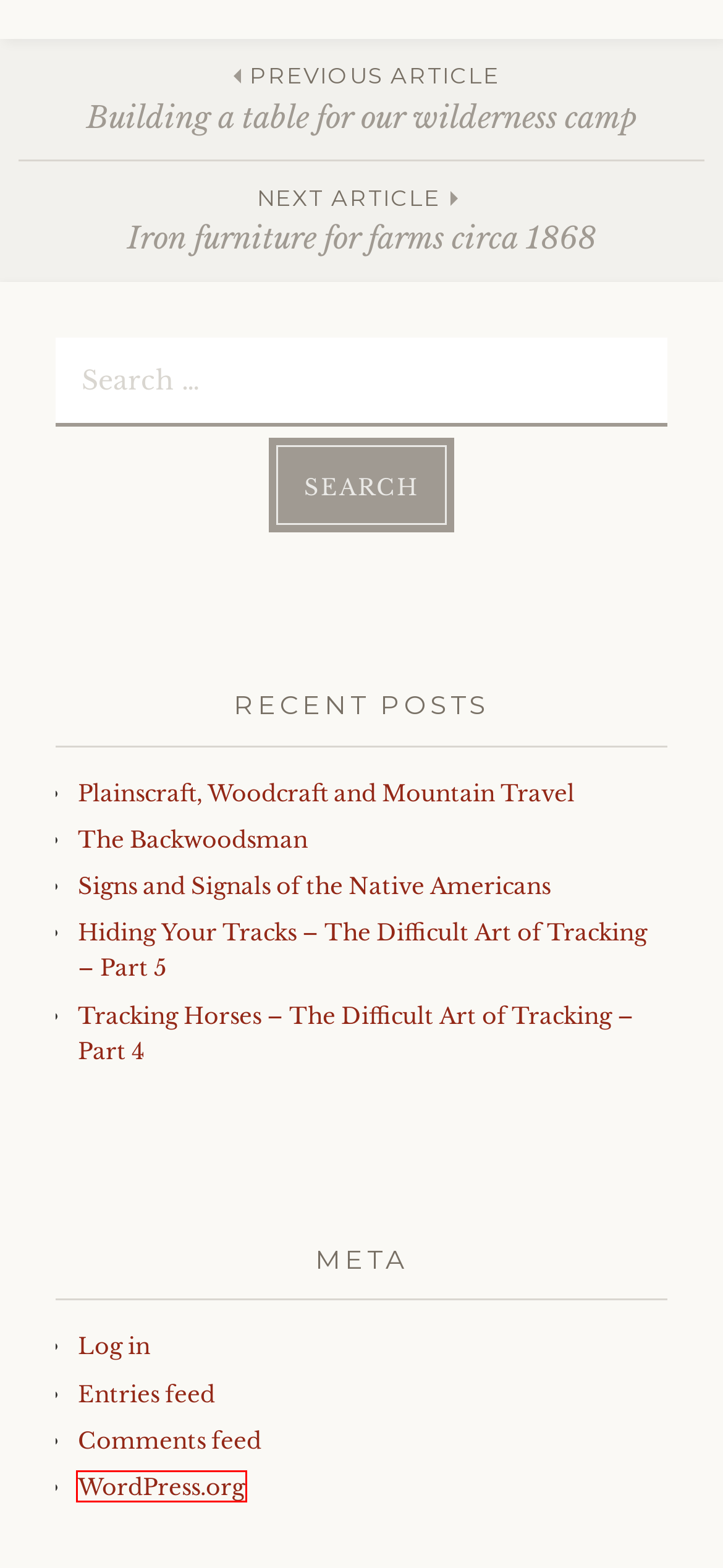You are given a screenshot of a webpage with a red rectangle bounding box. Choose the best webpage description that matches the new webpage after clicking the element in the bounding box. Here are the candidates:
A. Log In ‹ Lost Wit and Wisdom — WordPress
B. Comments for Lost Wit and Wisdom
C. Tracking Horses – The Difficult Art of Tracking – Part 4 – Lost Wit and Wisdom
D. The Backwoodsman – Lost Wit and Wisdom
E. Signs and Signals of the Native Americans – Lost Wit and Wisdom
F. Blog Tool, Publishing Platform, and CMS – WordPress.org
G. Plainscraft, Woodcraft and Mountain Travel – Lost Wit and Wisdom
H. Iron furniture for farms circa 1868 – Lost Wit and Wisdom

F